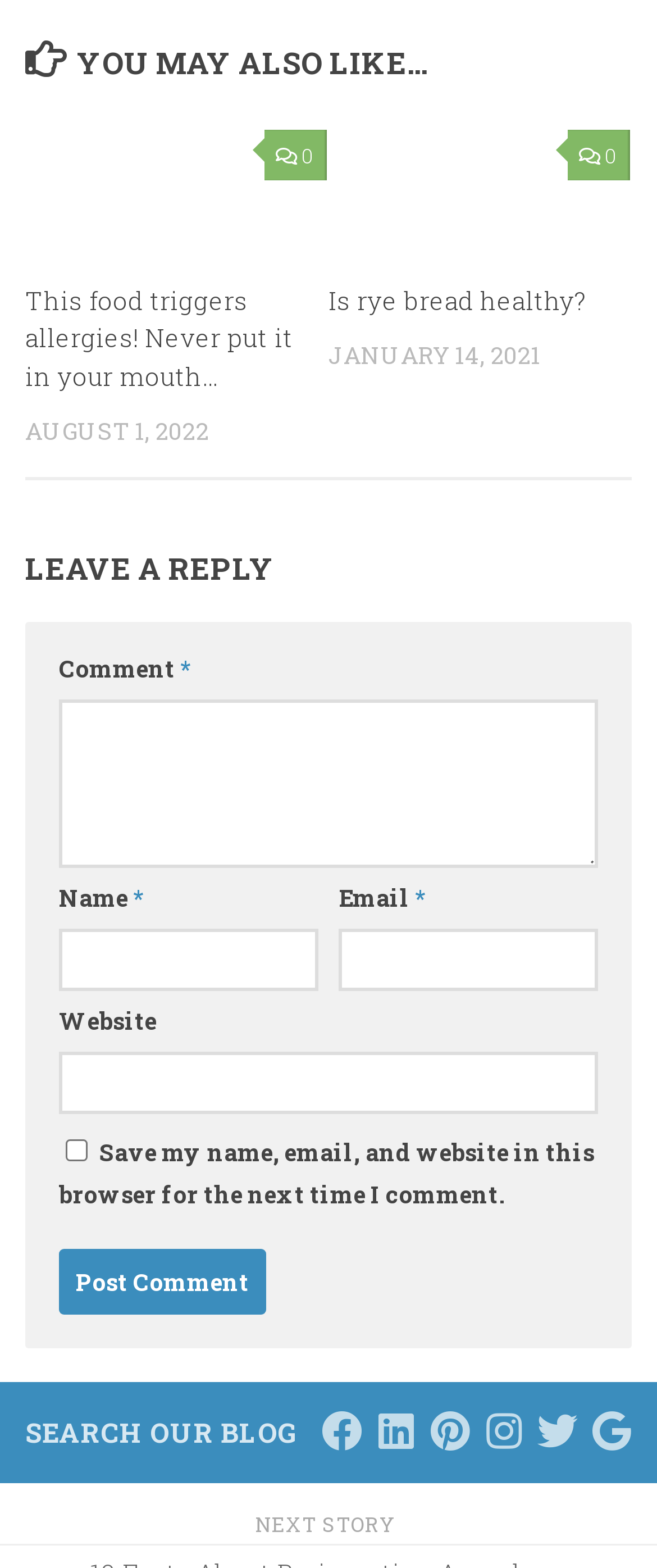What is the topic of the first article?
Answer the question with as much detail as possible.

The first article is identified by its heading 'This food triggers allergies! Never put it in your mouth…' and its corresponding link and image.